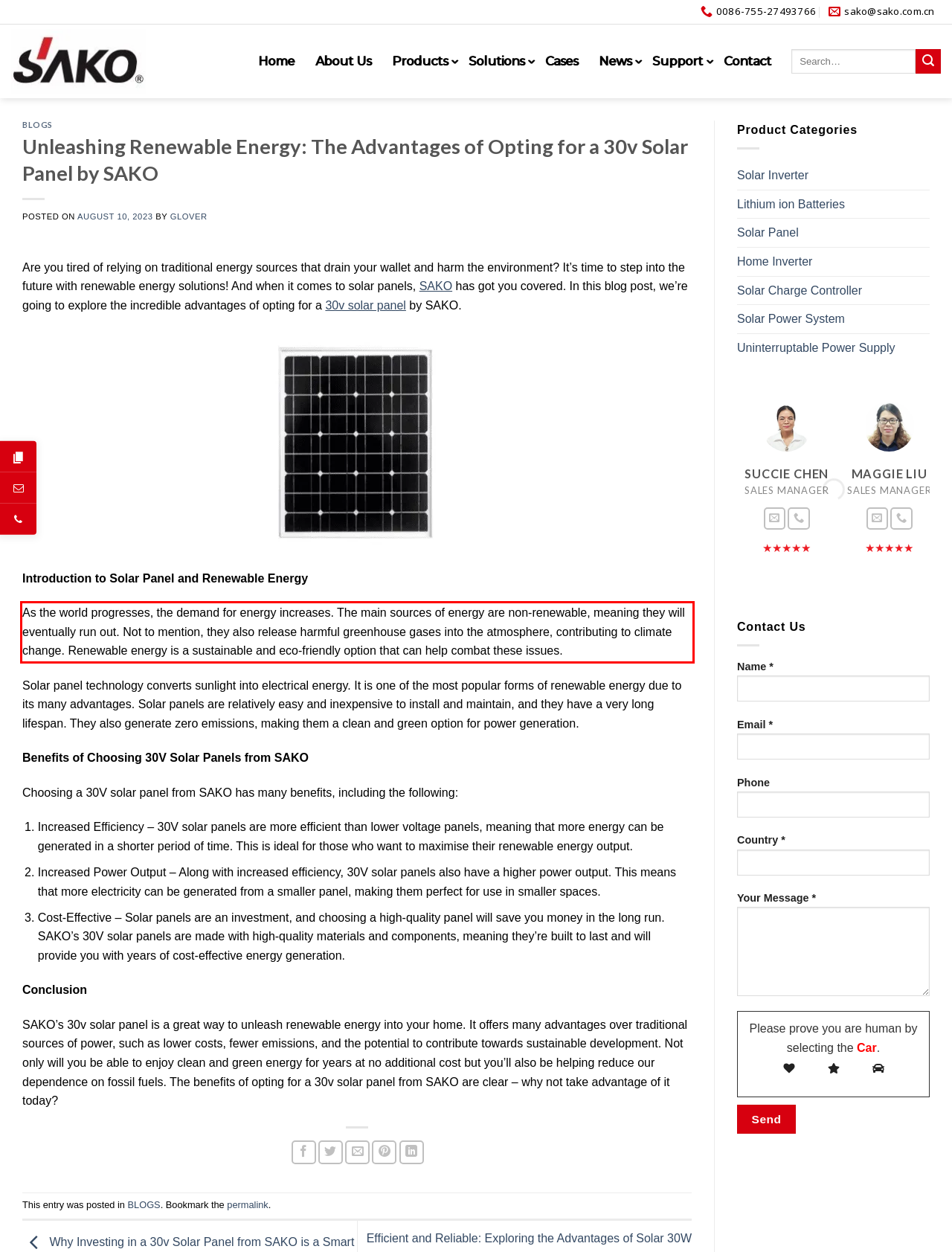By examining the provided screenshot of a webpage, recognize the text within the red bounding box and generate its text content.

As the world progresses, the demand for energy increases. The main sources of energy are non-renewable, meaning they will eventually run out. Not to mention, they also release harmful greenhouse gases into the atmosphere, contributing to climate change. Renewable energy is a sustainable and eco-friendly option that can help combat these issues.